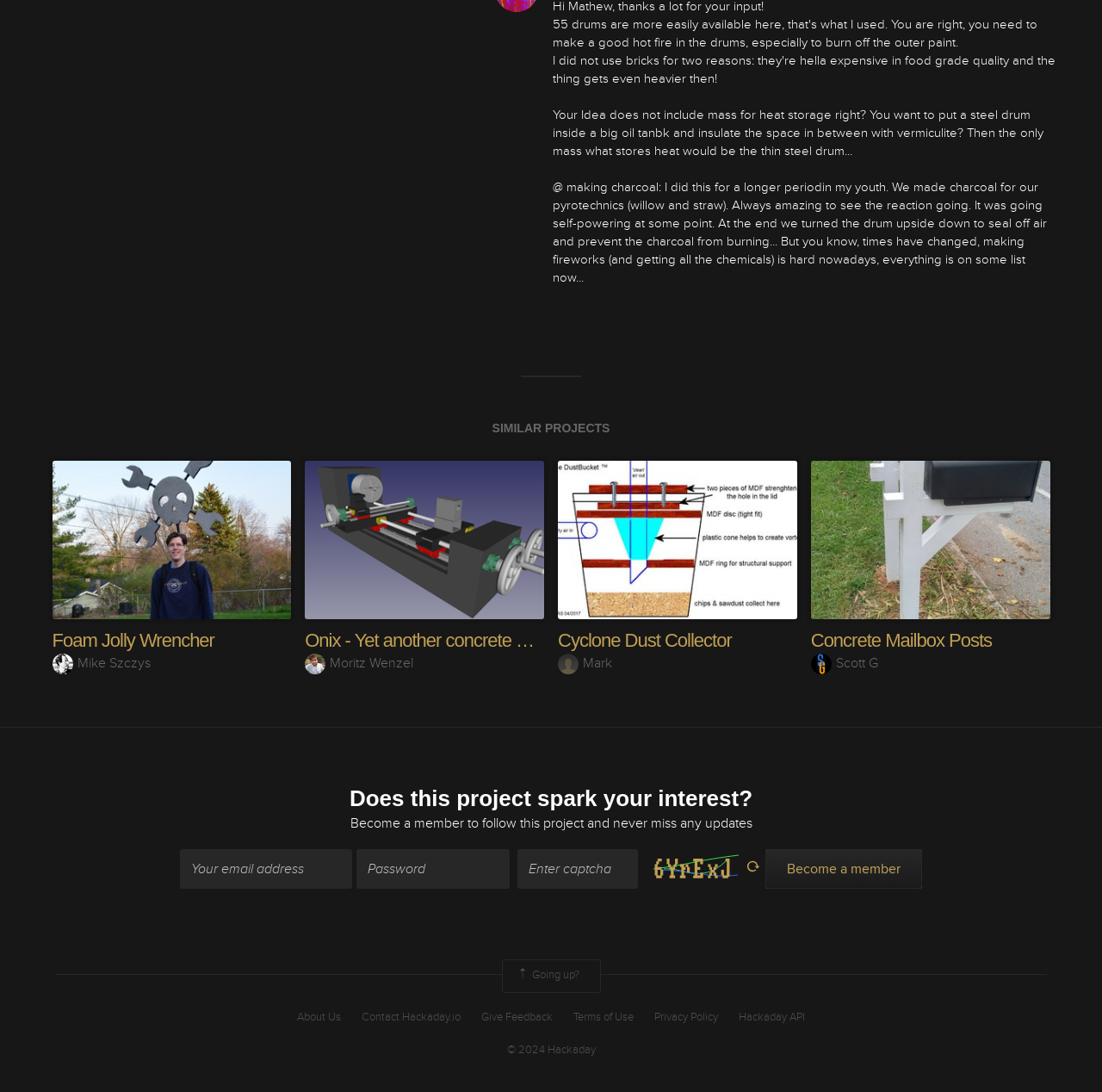Please analyze the image and provide a thorough answer to the question:
What type of content is displayed in the 'SIMILAR PROJECTS' section?

The 'SIMILAR PROJECTS' section displays links to other projects, accompanied by images, allowing users to visually browse and explore similar projects.